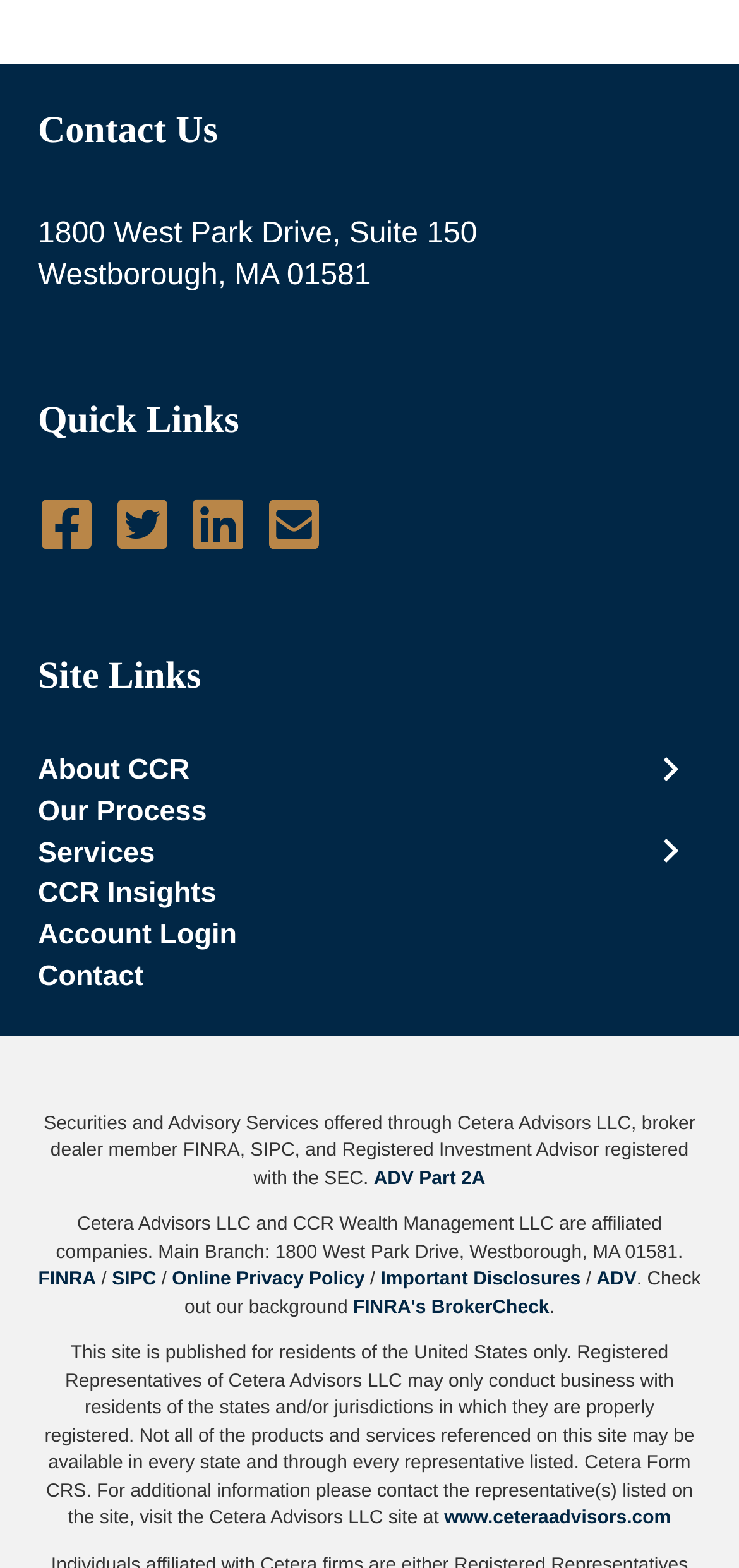Give a one-word or one-phrase response to the question: 
What is the name of the broker dealer?

Cetera Advisors LLC